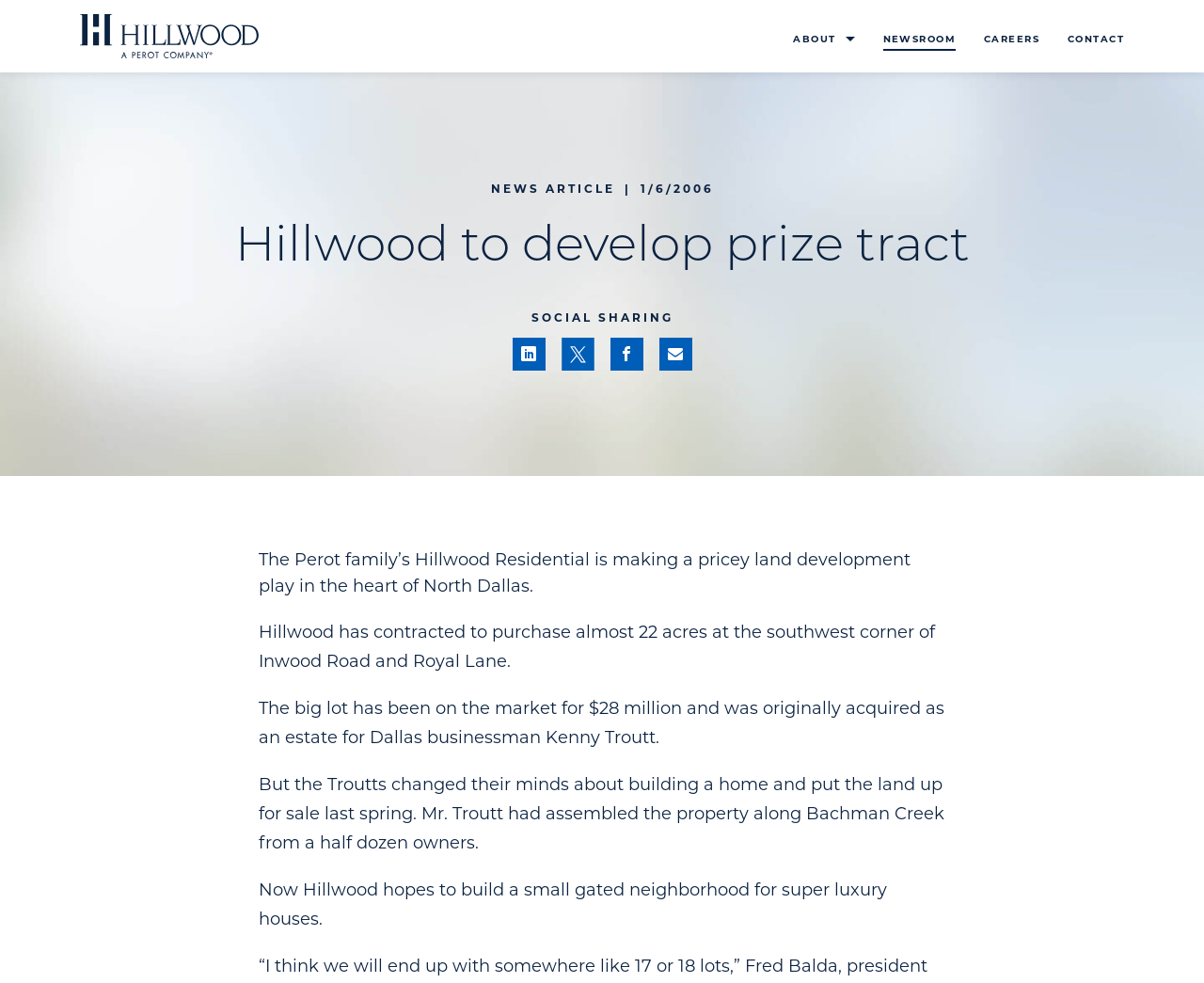Determine the bounding box coordinates of the element's region needed to click to follow the instruction: "Learn more about the preschool in Vaibhav Nagar Indore". Provide these coordinates as four float numbers between 0 and 1, formatted as [left, top, right, bottom].

None